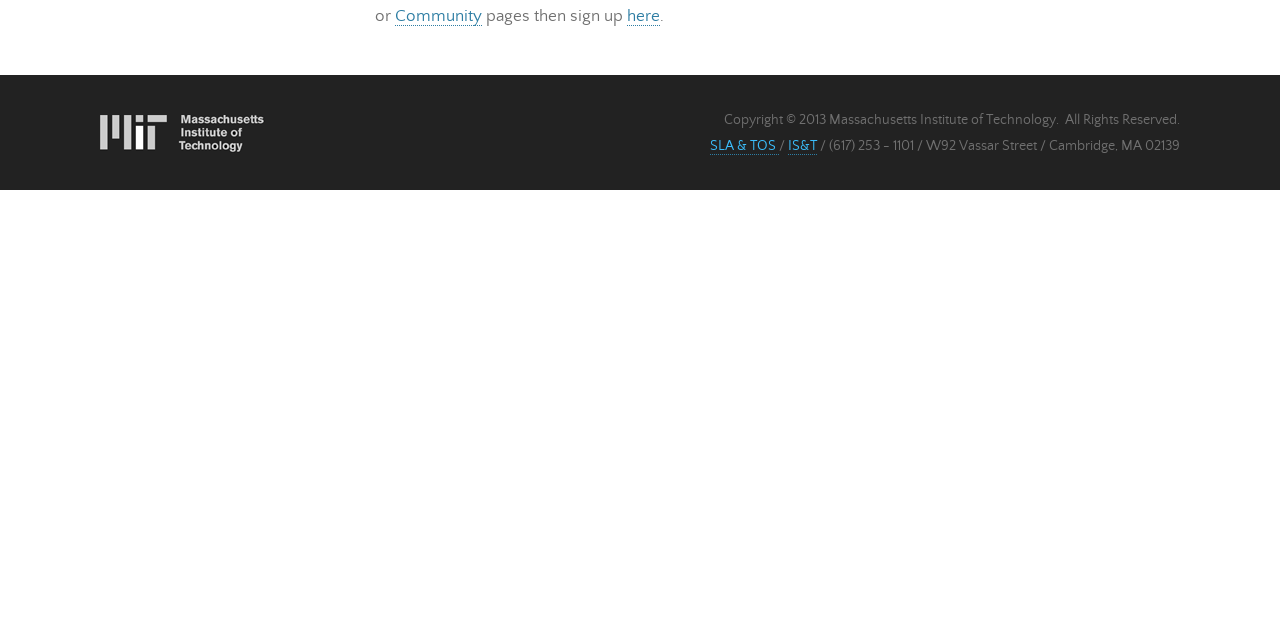Determine the bounding box coordinates (top-left x, top-left y, bottom-right x, bottom-right y) of the UI element described in the following text: Community

[0.309, 0.01, 0.377, 0.04]